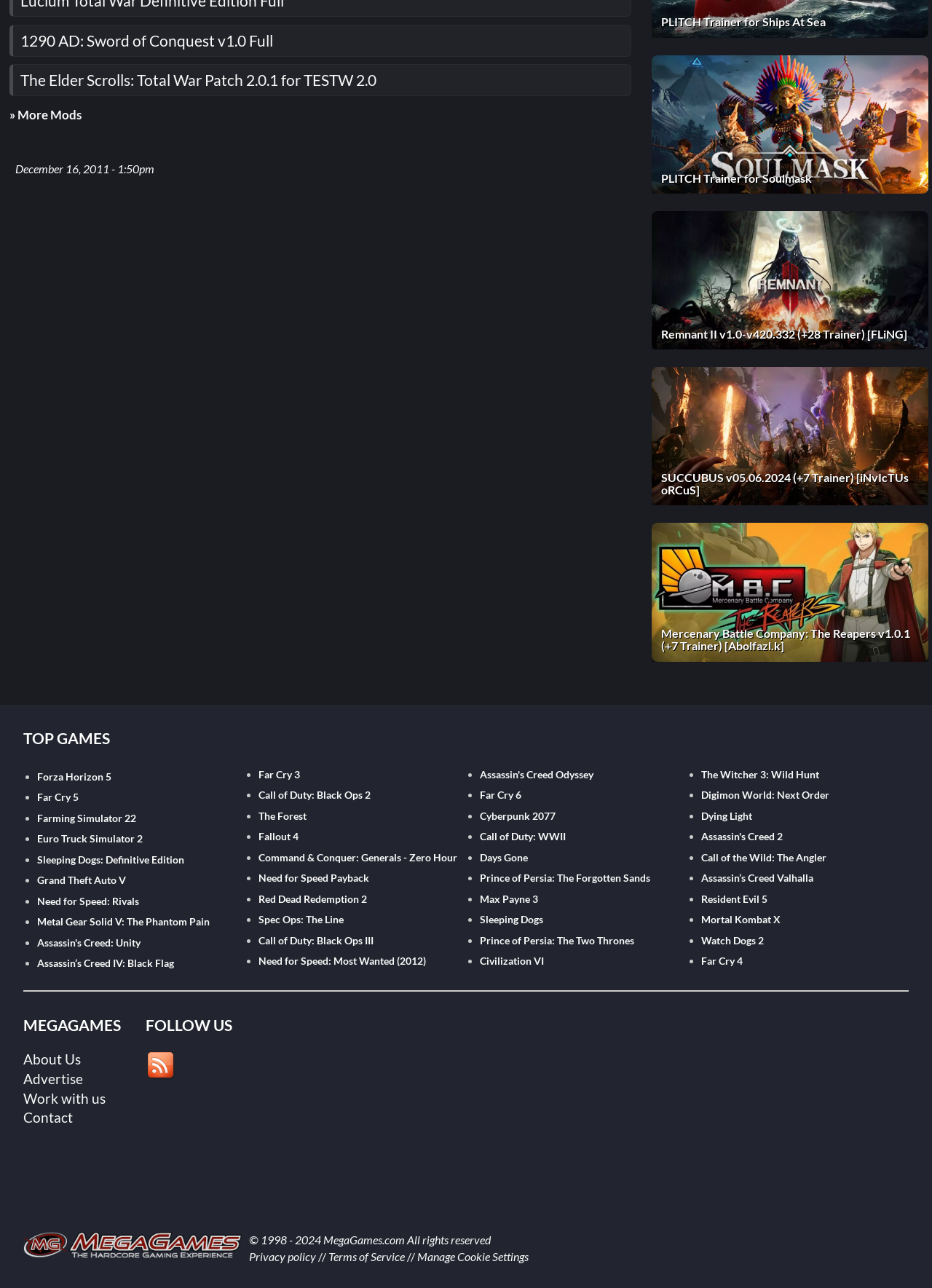Can you provide the bounding box coordinates for the element that should be clicked to implement the instruction: "View more mods"?

[0.01, 0.074, 0.087, 0.095]